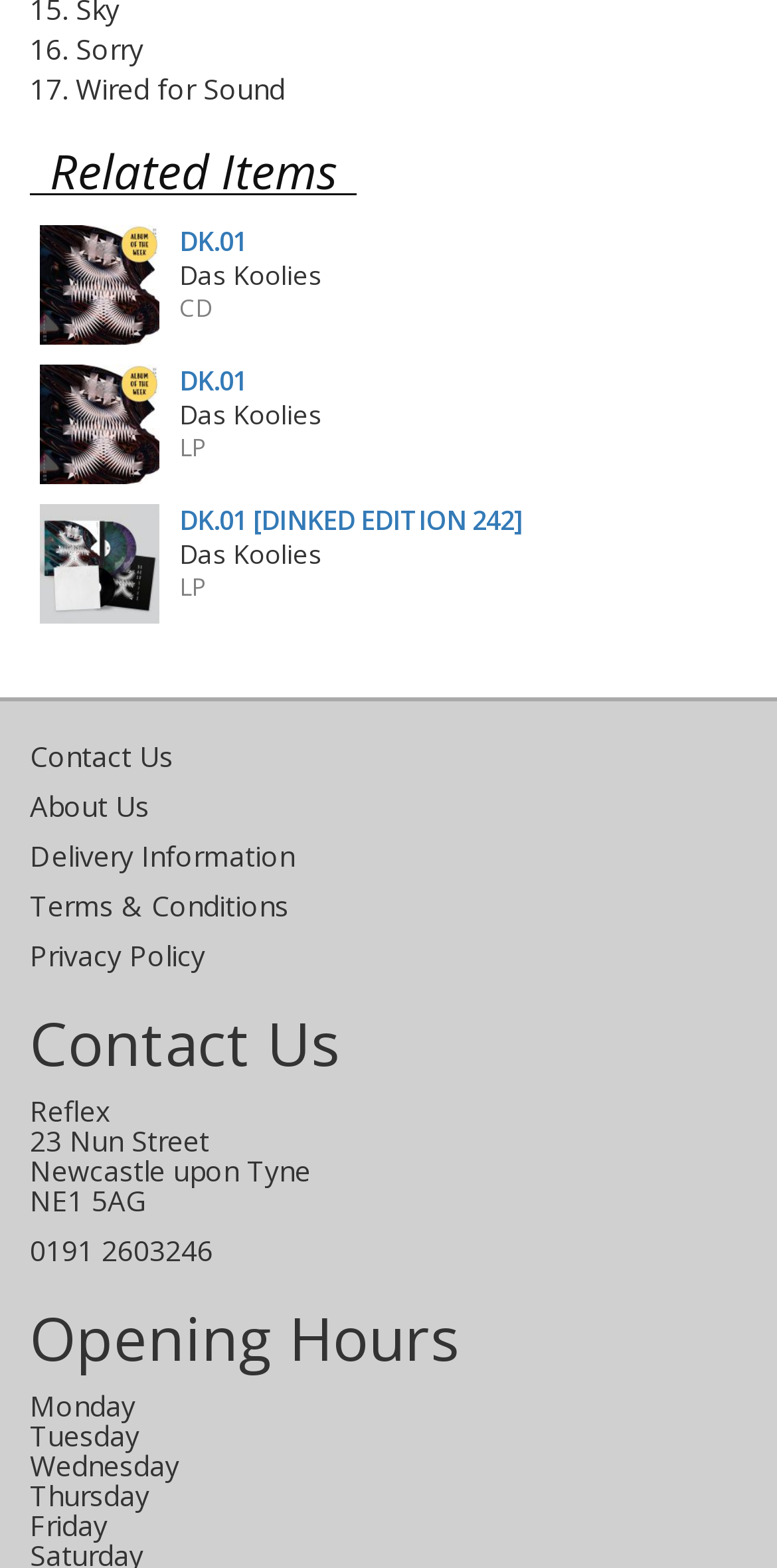What is the address of the store?
Look at the screenshot and respond with one word or a short phrase.

23 Nun Street, Newcastle upon Tyne, NE1 5AG